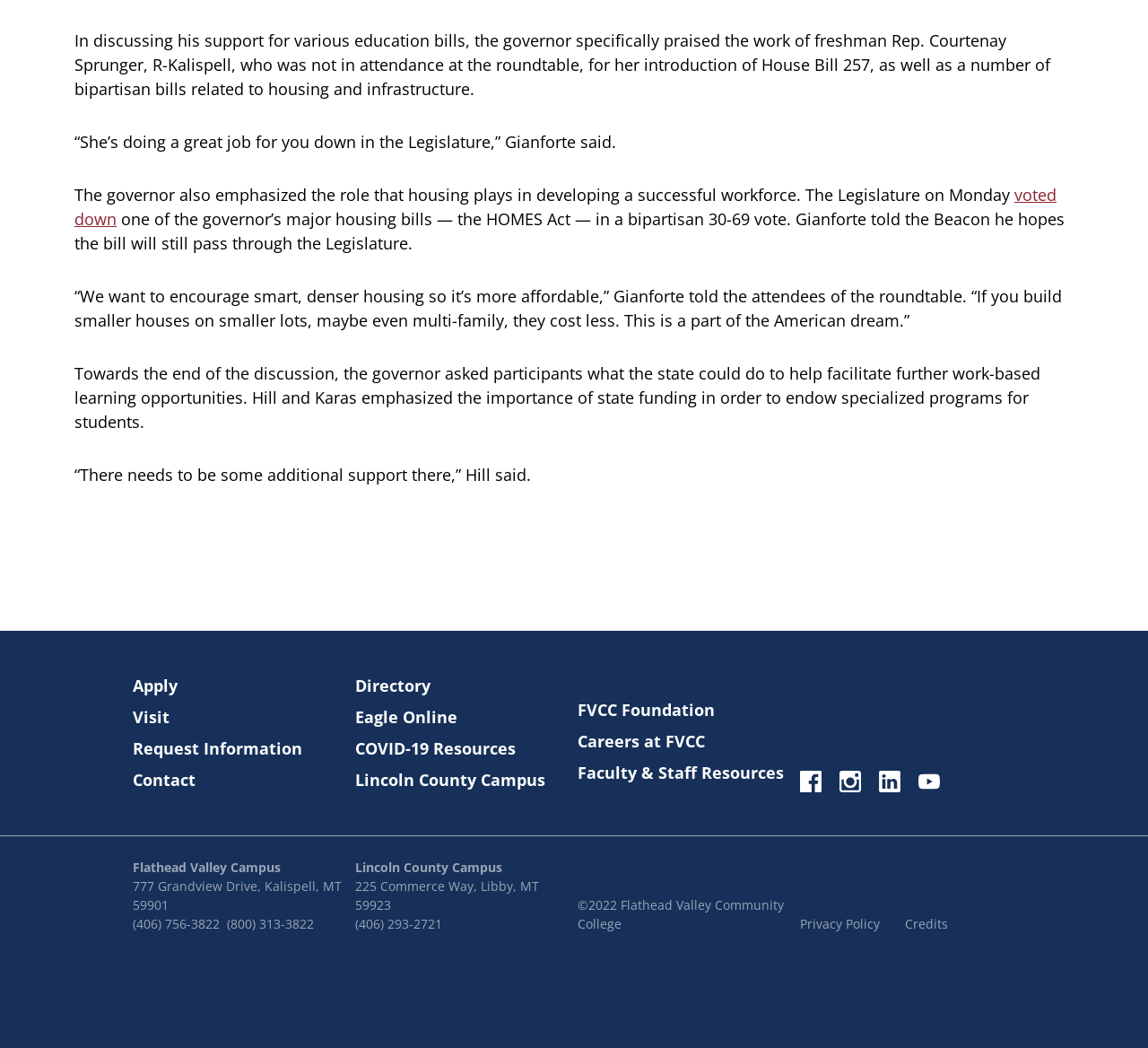Based on the image, provide a detailed response to the question:
What is the phone number of the Lincoln County Campus?

The phone number of the Lincoln County Campus is mentioned at the bottom of the webpage as (406) 293-2721.